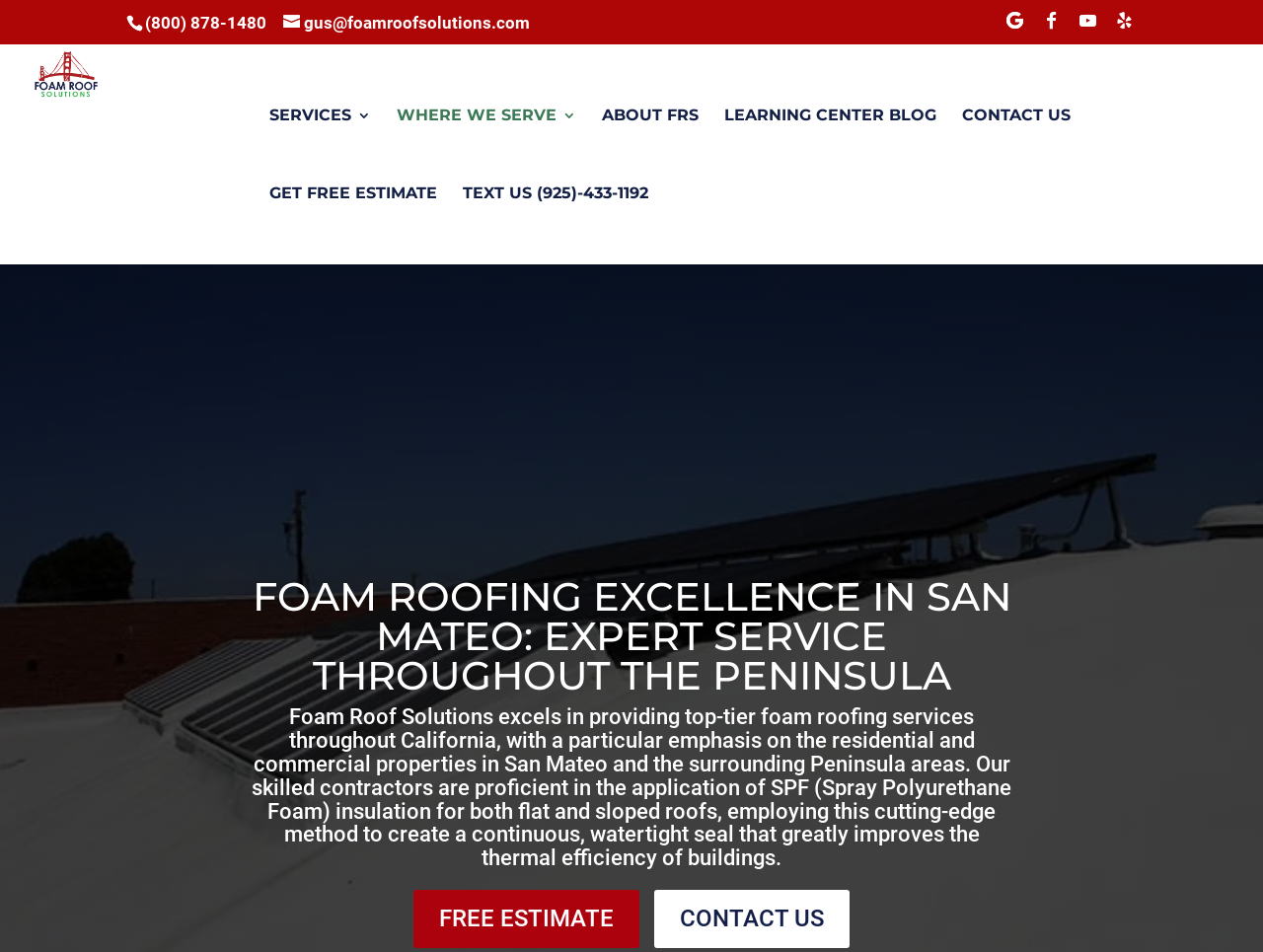Identify the bounding box coordinates of the element to click to follow this instruction: 'Read the blog'. Ensure the coordinates are four float values between 0 and 1, provided as [left, top, right, bottom].

[0.573, 0.113, 0.741, 0.195]